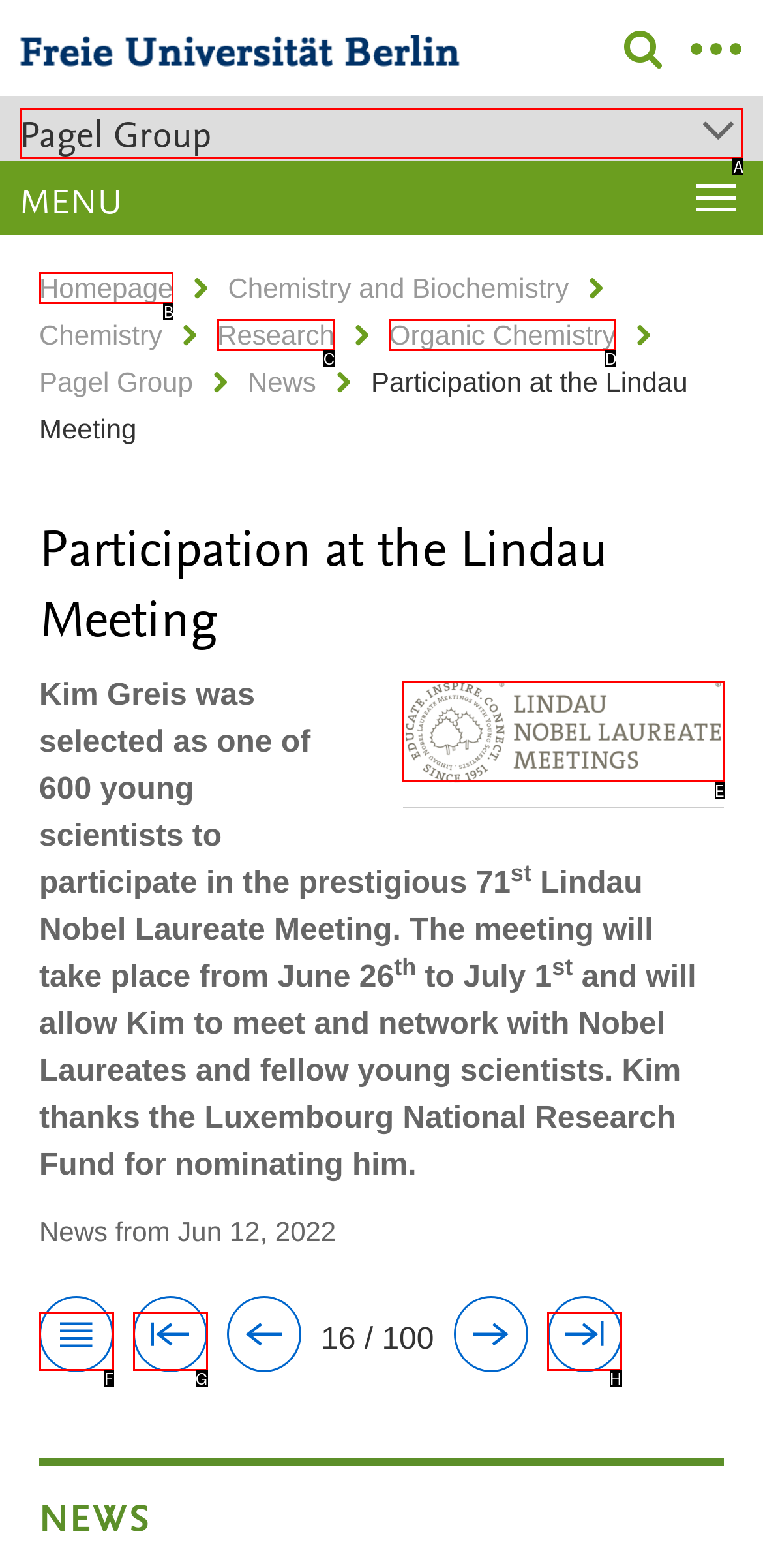Identify the appropriate lettered option to execute the following task: Click the Pagel Group link
Respond with the letter of the selected choice.

A